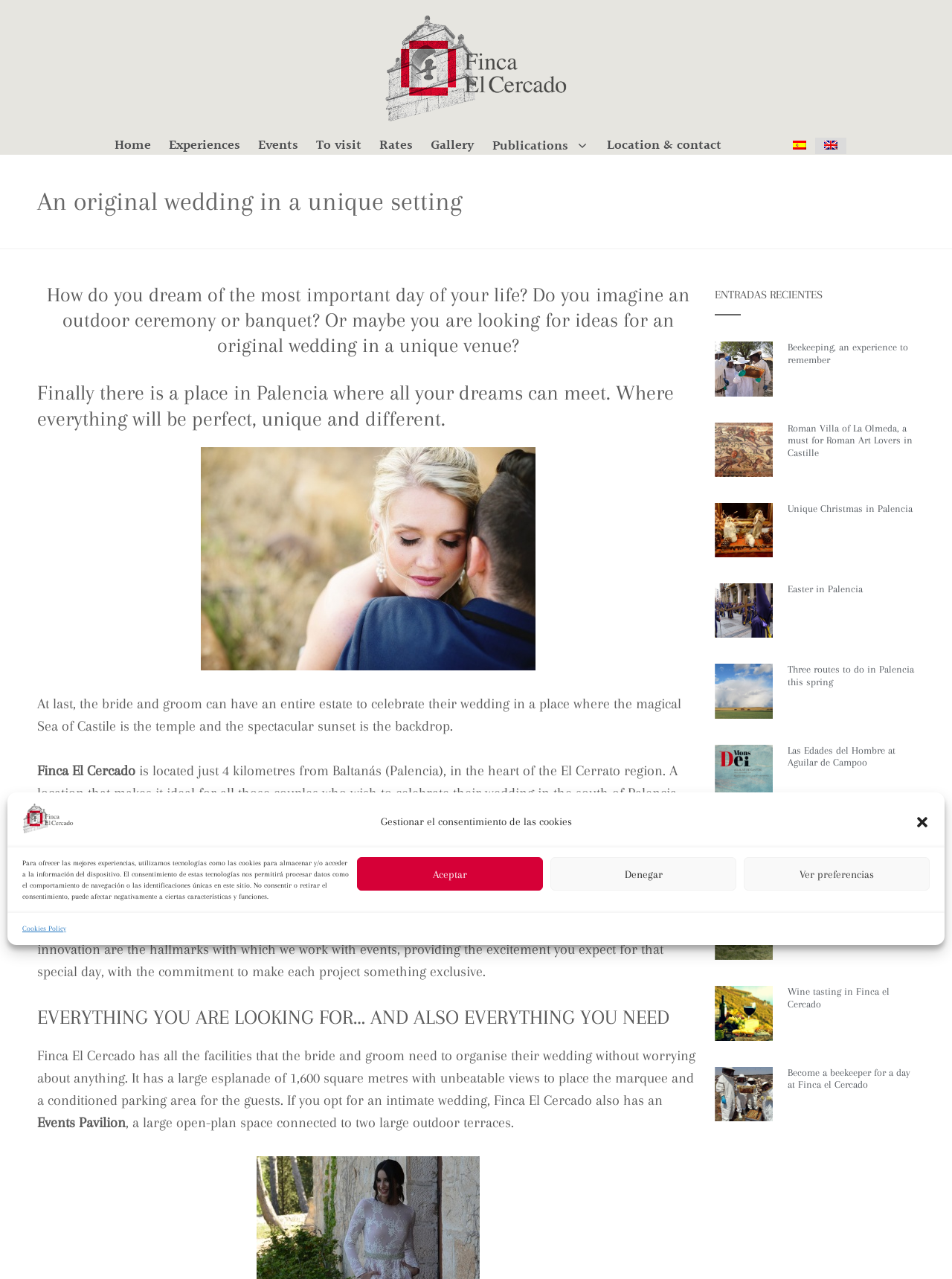Please identify the bounding box coordinates for the region that you need to click to follow this instruction: "Add 'NN-CC 16' Neran Gich 12' MSMQ to your cart".

None